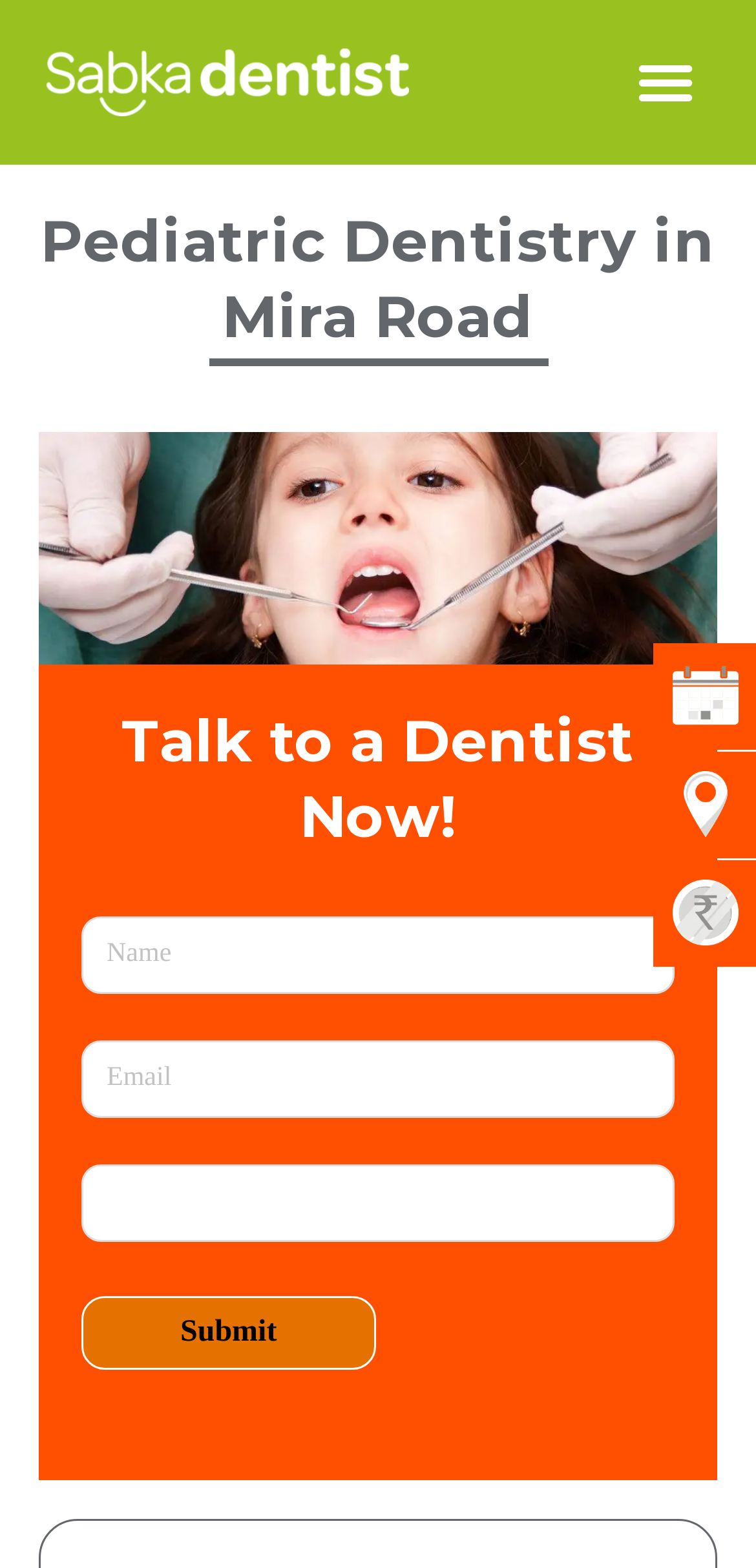Provide a one-word or one-phrase answer to the question:
How many textboxes are there?

3